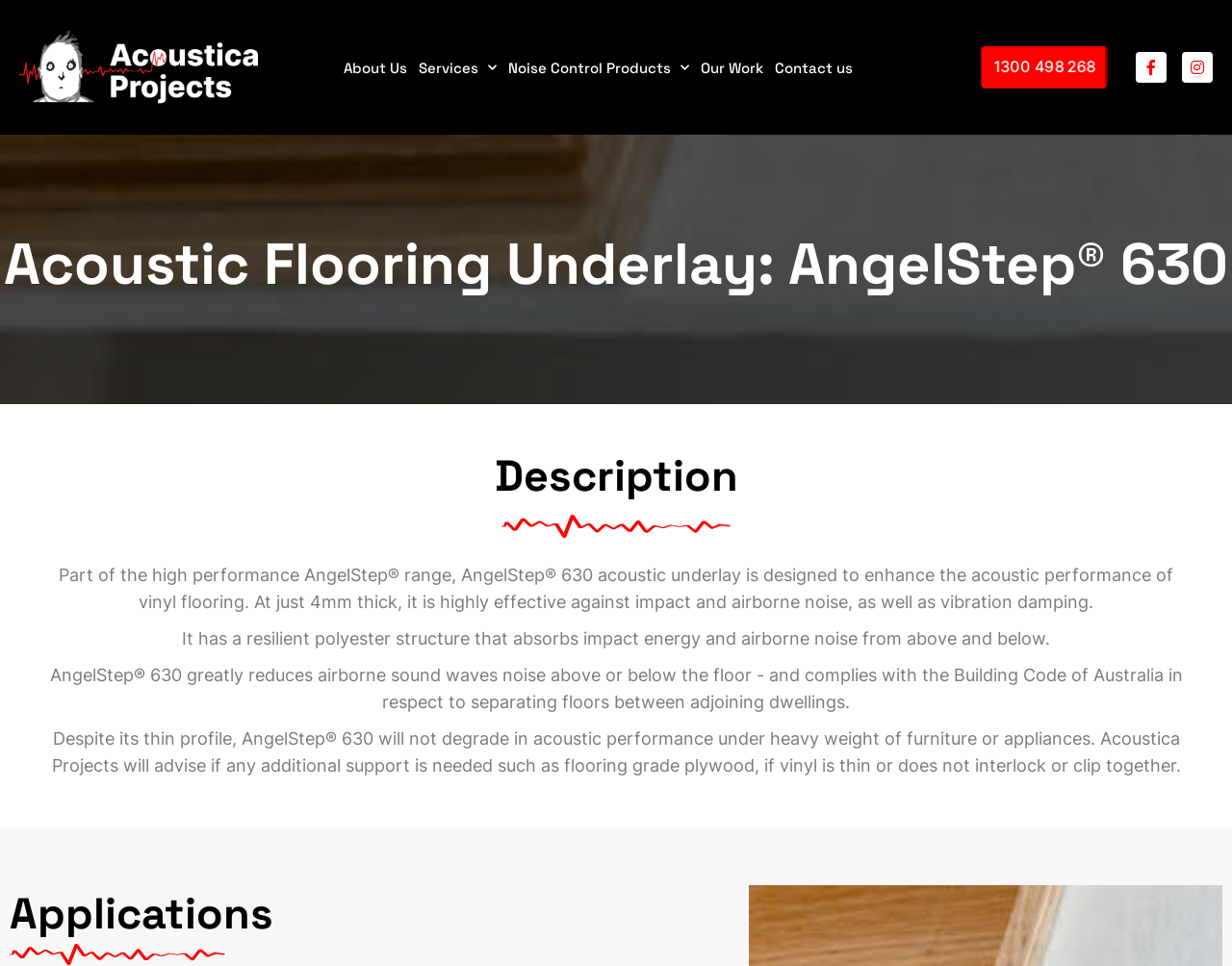Generate a comprehensive description of the webpage.

The webpage is about AngelStep 630 acoustic underlay, a product designed to enhance the acoustic performance of vinyl flooring. At the top left corner, there is a logo image with a link to the homepage. Next to it, there are several navigation links, including "About Us", "Services", "Noise Control Products", "Our Work", and "Contact us". On the top right corner, there is a button with a phone number and social media links to Facebook and Instagram.

Below the navigation bar, there is a main heading that reads "Acoustic Flooring Underlay: AngelStep 630". Underneath, there is a subheading "Description" followed by an image and four paragraphs of text that describe the product's features and benefits. The text explains that AngelStep 630 is a high-performance acoustic underlay that reduces impact and airborne noise, as well as vibration damping. It also mentions the product's resilient polyester structure, its compliance with the Building Code of Australia, and its ability to maintain its acoustic performance under heavy weight.

Further down the page, there is a subheading "Applications" accompanied by an image. The overall layout of the page is organized, with clear headings and concise text that provides detailed information about the product.